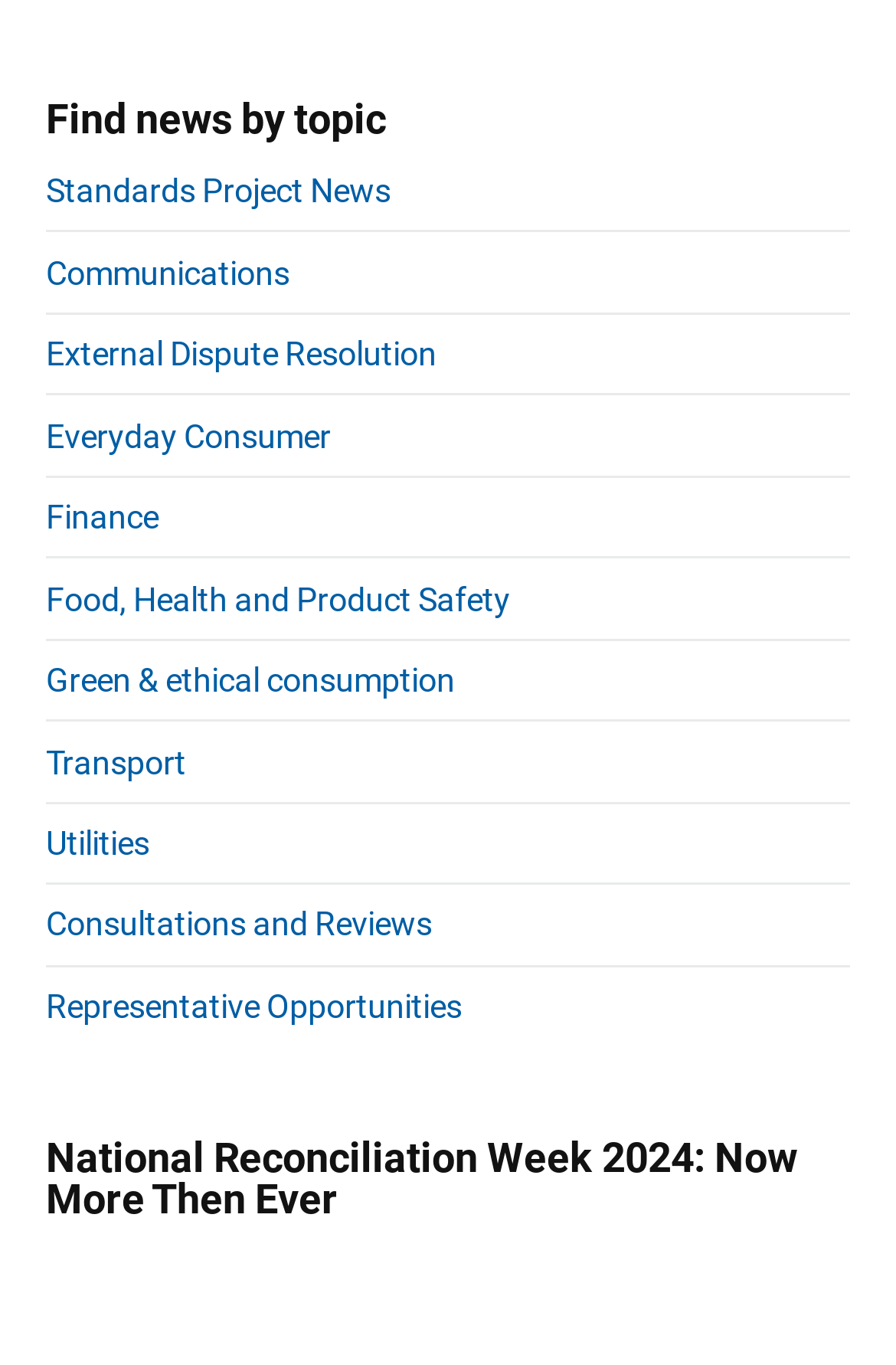Identify the bounding box for the element characterized by the following description: "Representative Opportunities".

[0.051, 0.724, 0.515, 0.751]